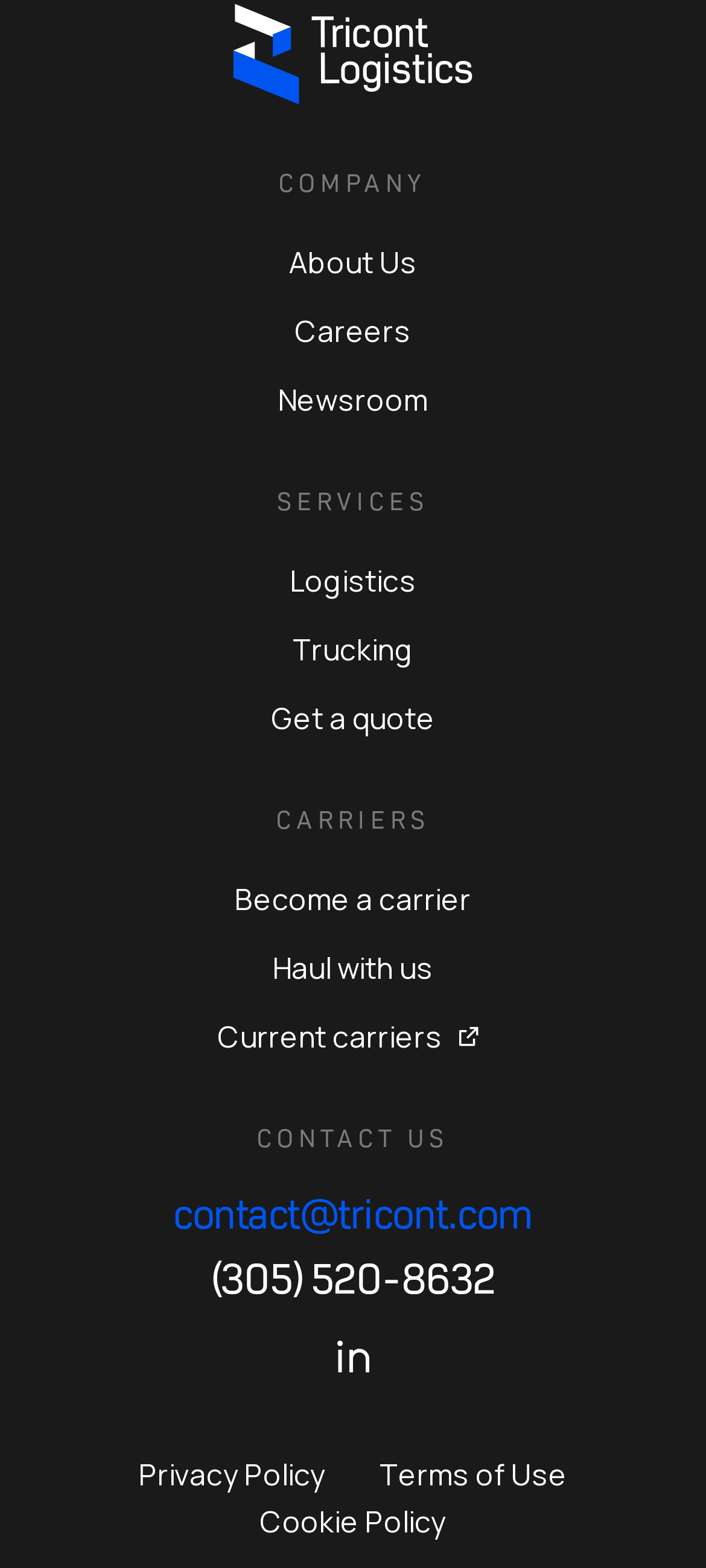Locate the bounding box of the UI element with the following description: "Privacy Policy".

[0.196, 0.925, 0.461, 0.955]